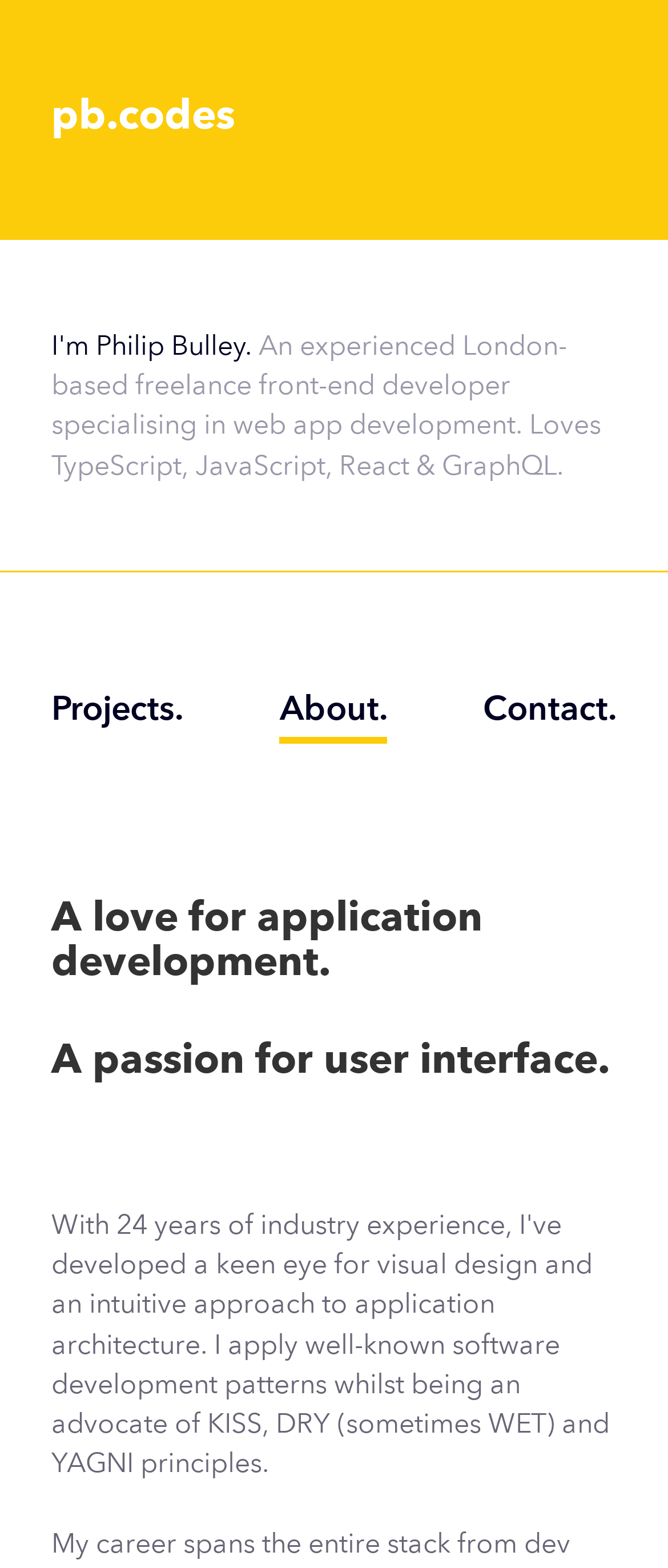Provide the bounding box coordinates of the HTML element described as: "Contact.". The bounding box coordinates should be four float numbers between 0 and 1, i.e., [left, top, right, bottom].

[0.723, 0.441, 0.923, 0.474]